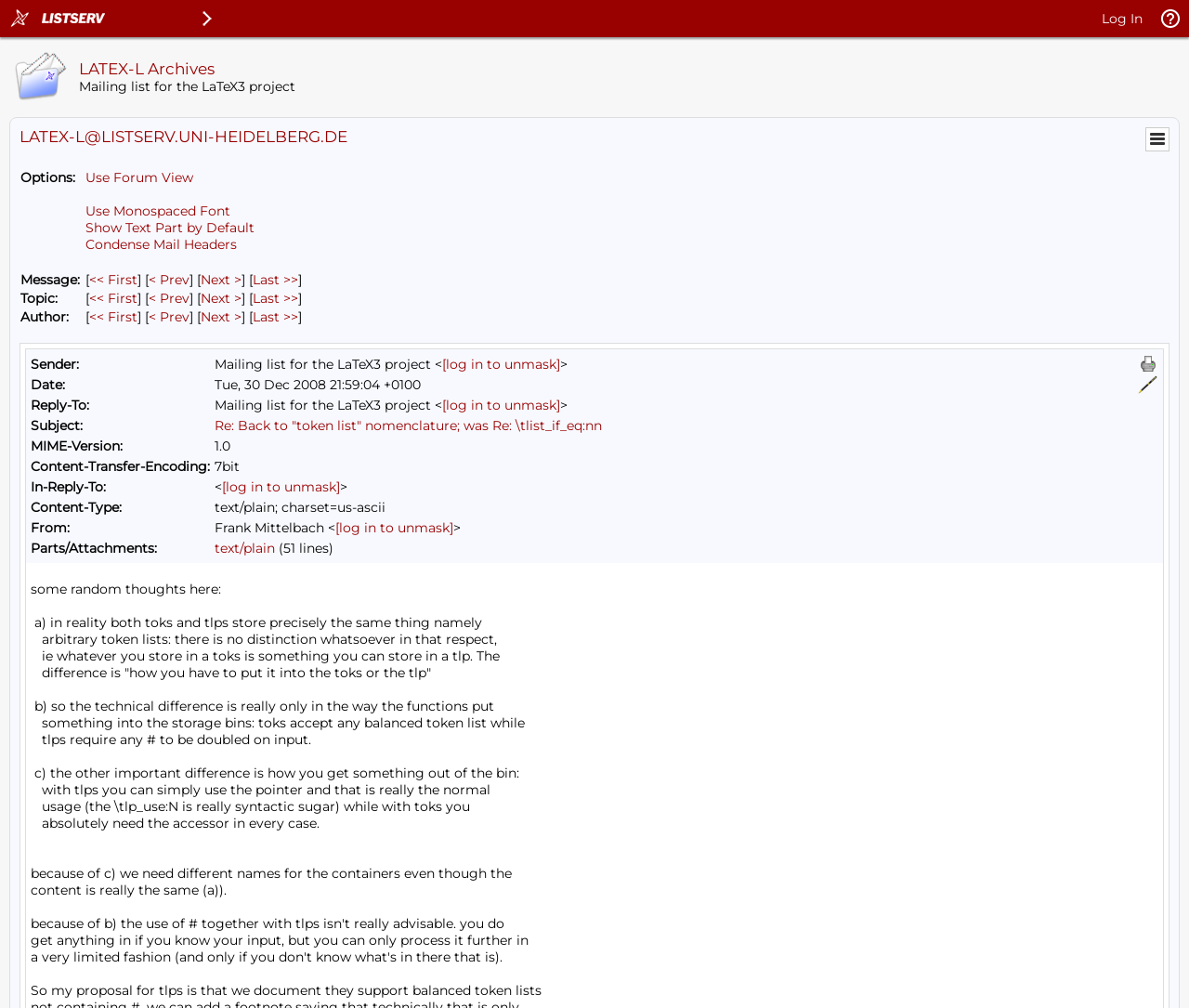Locate the bounding box coordinates of the clickable part needed for the task: "Explore Sri Lanka".

None